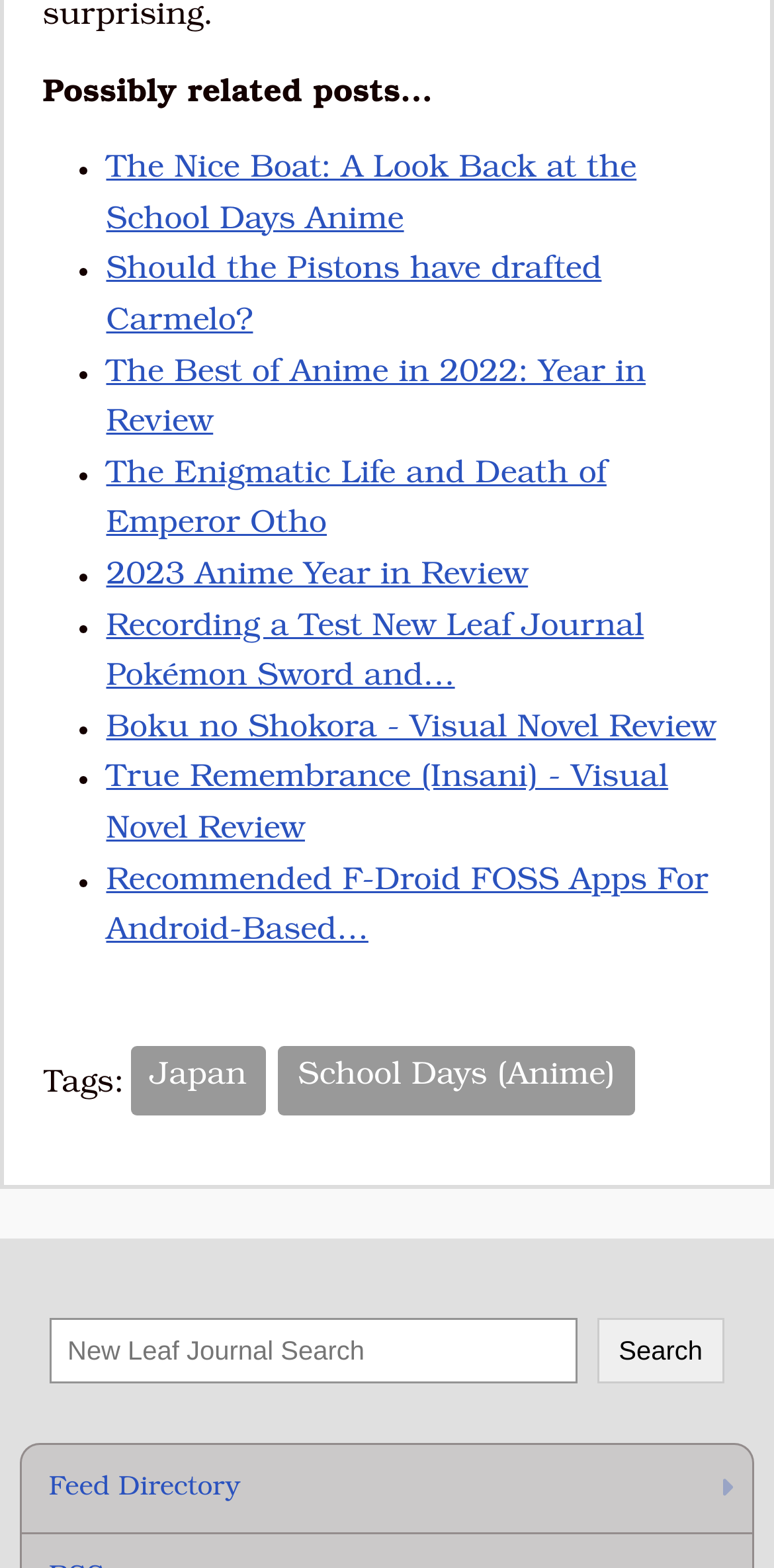What is the last link in the possibly related posts section?
Answer the question based on the image using a single word or a brief phrase.

Recommended F-Droid FOSS Apps For Android-Based…